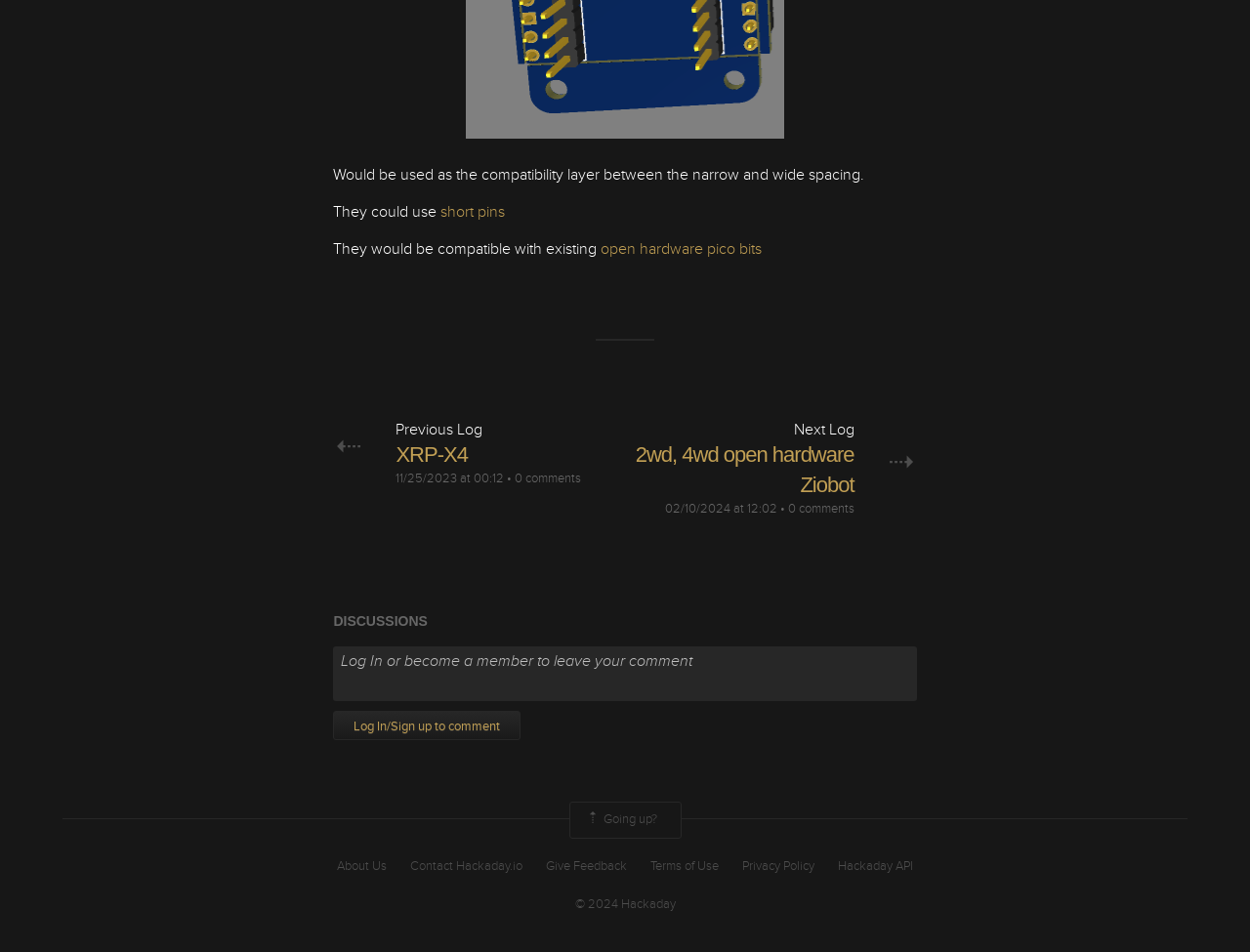Determine the bounding box coordinates for the area that should be clicked to carry out the following instruction: "Click on the 'Log In/Sign up to comment' link".

[0.267, 0.746, 0.417, 0.777]